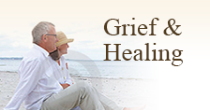Can you give a detailed response to the following question using the information from the image? What is the couple's attire?

The couple is dressed in light clothing, which embodies comfort and connection, suggesting a sense of intimacy and closeness between them, which is vital during times of grief and healing.